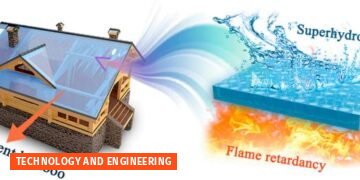Generate a detailed caption that encompasses all aspects of the image.

The image depicts an innovative roofing system featuring a combination of flame-retardancy and superhydrophobic properties, emphasizing its potential applications in modern construction and technology. The left side of the image illustrates a house with a specially designed roof, highlighting the practical implications of these advancements in insulation and safety. The right side visually communicates the dual functionalities by showcasing water droplets repelling off the surface, indicating its superhydrophobic capabilities, alongside flames to represent its fire-resistant features. This development positions transparent bamboo technology as a promising alternative to traditional materials, ultimately enhancing building safety and efficiency. The top header reads "TECHNOLOGY AND ENGINEERING," reflecting the focus on cutting-edge advancements in these fields.